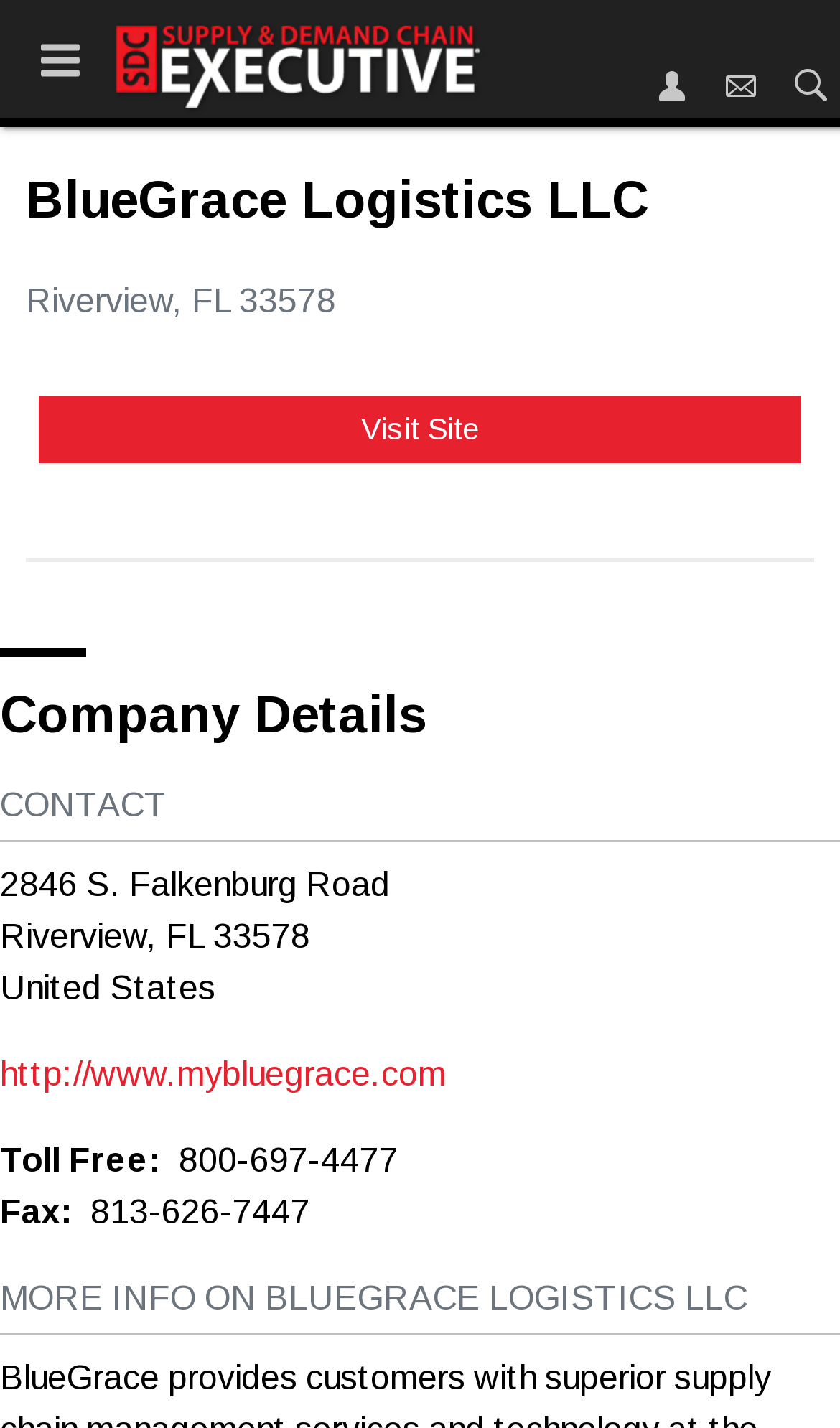Give a one-word or short-phrase answer to the following question: 
How many links are there at the top right corner?

3